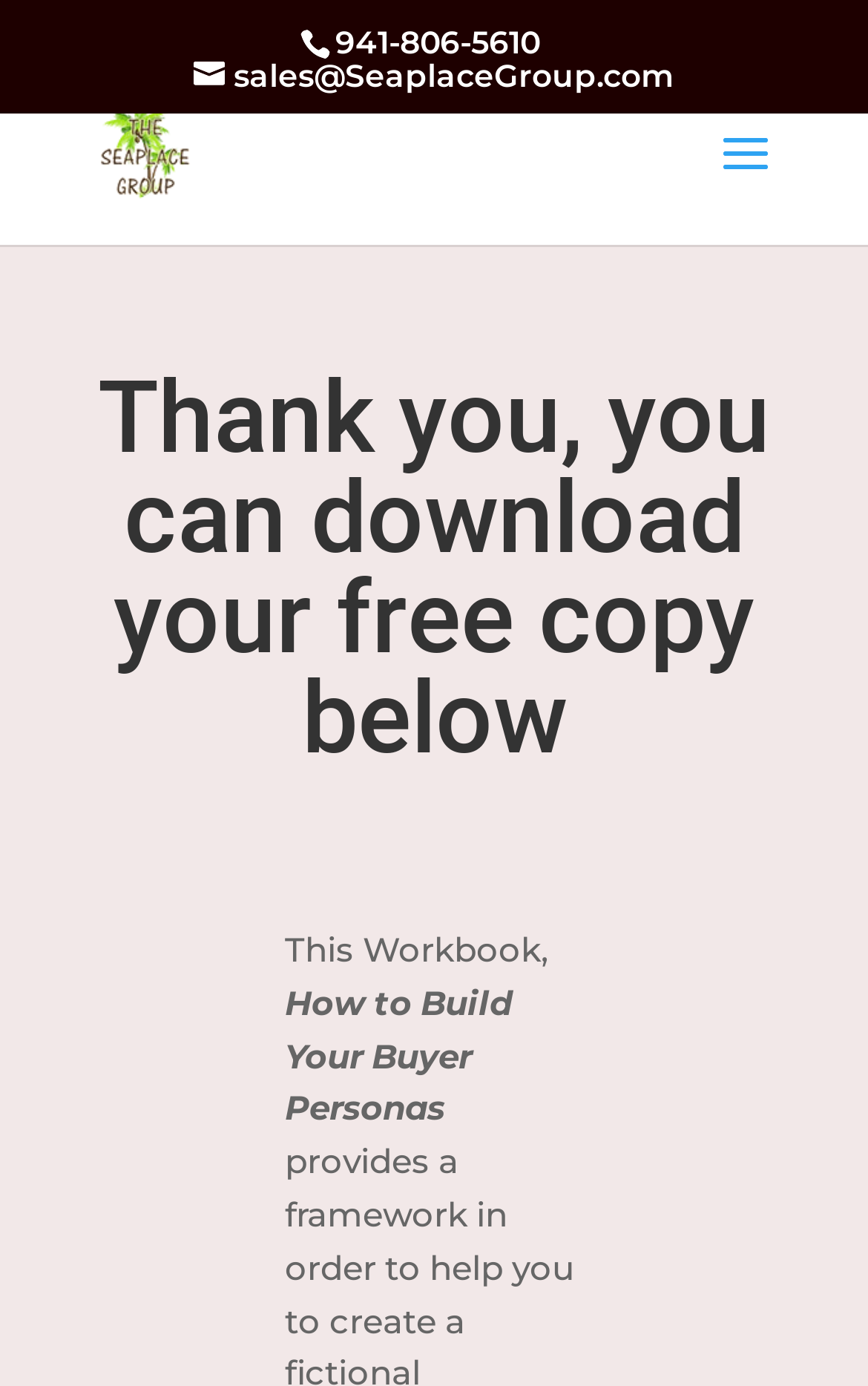What is the company name associated with the image?
Please respond to the question with a detailed and thorough explanation.

I found the company name by looking at the image element with the bounding box coordinates [0.108, 0.078, 0.233, 0.147], which has a description 'The Seaplace Group'.